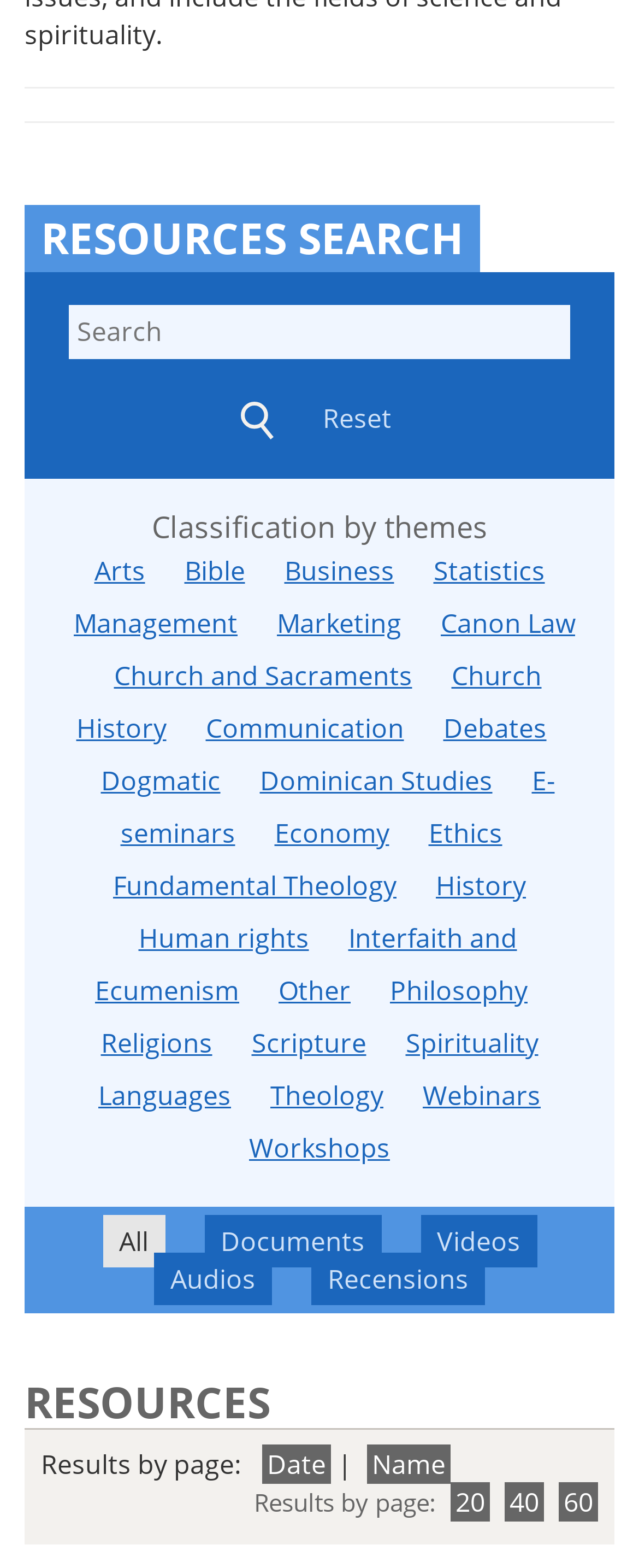Reply to the question with a single word or phrase:
How many resources are displayed per page?

20, 40, 60